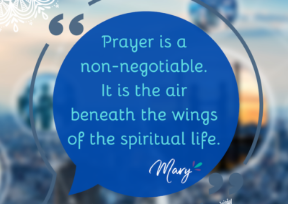Provide a thorough and detailed response to the question by examining the image: 
What is the color of the speech bubble?

The quote is enclosed in a bold blue speech bubble, which enhances its prominence and invites contemplation on the importance of maintaining a prayerful practice.